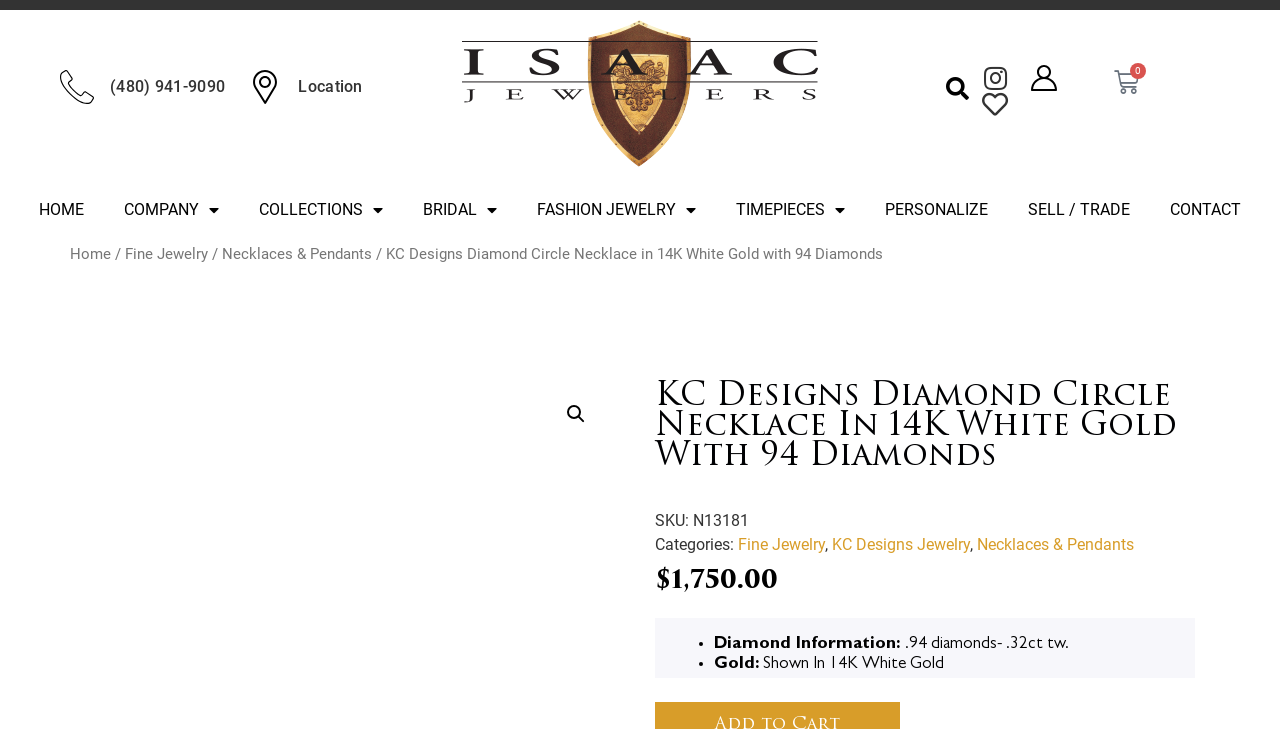Offer a meticulous description of the webpage's structure and content.

This webpage appears to be a product page for a diamond circle necklace in 14K white gold. At the top left, there is a phone number "(480) 941-9090" and a location indicator. Next to it, there are two small images. 

On the top right, there is a site logo, a search bar with a "Search" button, and a cart icon with a "0" indicator. Below the search bar, there is a navigation menu with links to "HOME", "COMPANY", "COLLECTIONS", "BRIDAL", "FASHION JEWELRY", "TIMEPIECES", "PERSONALIZE", "SELL / TRADE", and "CONTACT".

In the main content area, there is a breadcrumb navigation showing the path from "Home" to "Fine Jewelry" to "Necklaces & Pendants" to the current product page. Below the breadcrumb, there is a heading that reads "KC Designs Diamond Circle Necklace In 14K White Gold With 94 Diamonds". 

Under the heading, there is a section with product details, including the SKU "N13181", categories "Fine Jewelry", "KC Designs Jewelry", and "Necklaces & Pendants", and a price of "$1,750.00". 

Further down, there is a list with two bullet points, providing information about the diamond and gold used in the necklace. The first bullet point states that the necklace features ".94 diamonds-.32ct tw.", and the second bullet point indicates that the gold used is "Shown In 14K White Gold".